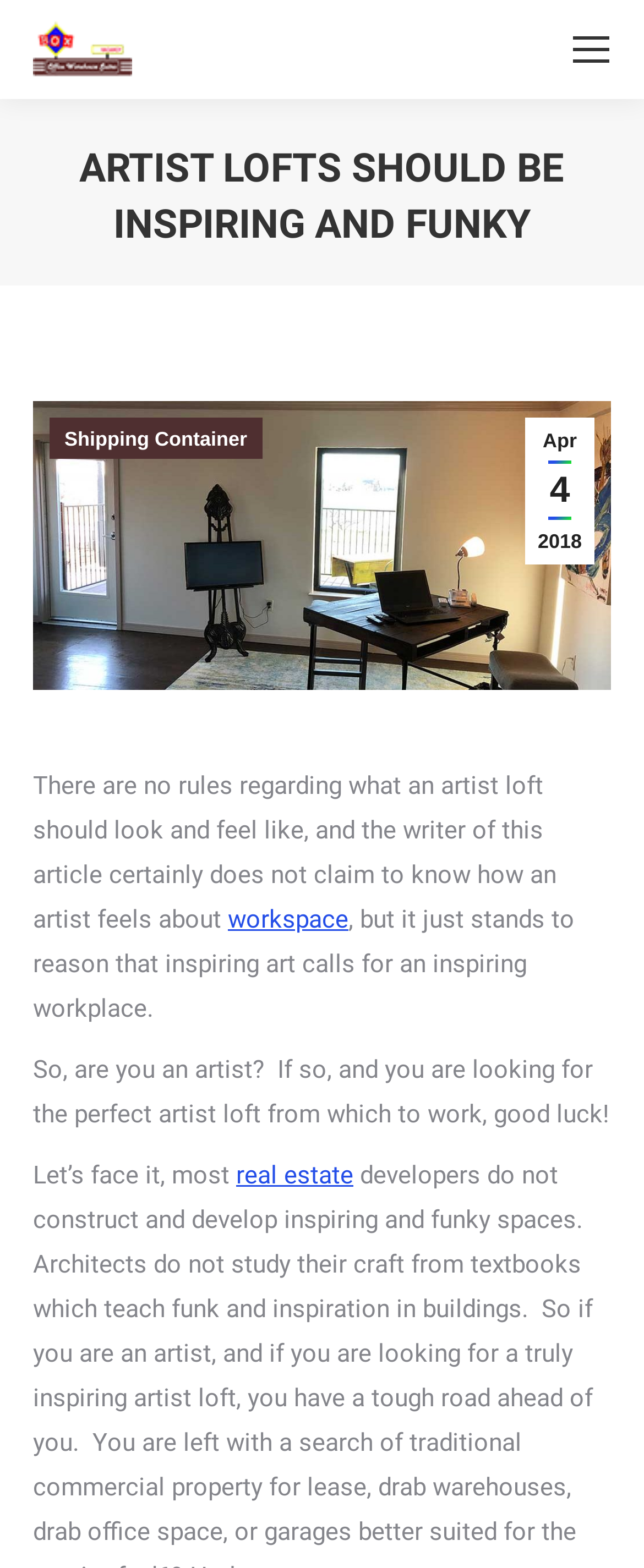Elaborate on the webpage's design and content in a detailed caption.

The webpage is about artist lofts, specifically discussing what makes an inspiring and funky workspace for artists. At the top right corner, there is a mobile menu icon. Below it, on the top left, is the website's logo, "Box Office Warehouse Suites", accompanied by an image. The main title "ARTIST LOFTS SHOULD BE INSPIRING AND FUNKY" is prominently displayed across the top of the page.

In the middle of the page, there is a section with a heading "You are here:" followed by a series of links, including a date "Apr 4 2018", a category "Shipping Container", and an image of an office loft at Box Office Warehouse Suites in Fort Worth, Texas. Below this section, there is a block of text that discusses the idea that an artist's workspace should be inspiring, with a link to the word "workspace" within the text.

The text continues, discussing the challenges of finding the perfect artist loft, with links to related terms like "real estate". At the bottom right corner, there is a "Go to Top" link accompanied by an image. Overall, the page has a mix of text, images, and links, all focused on the theme of artist lofts and workspaces.